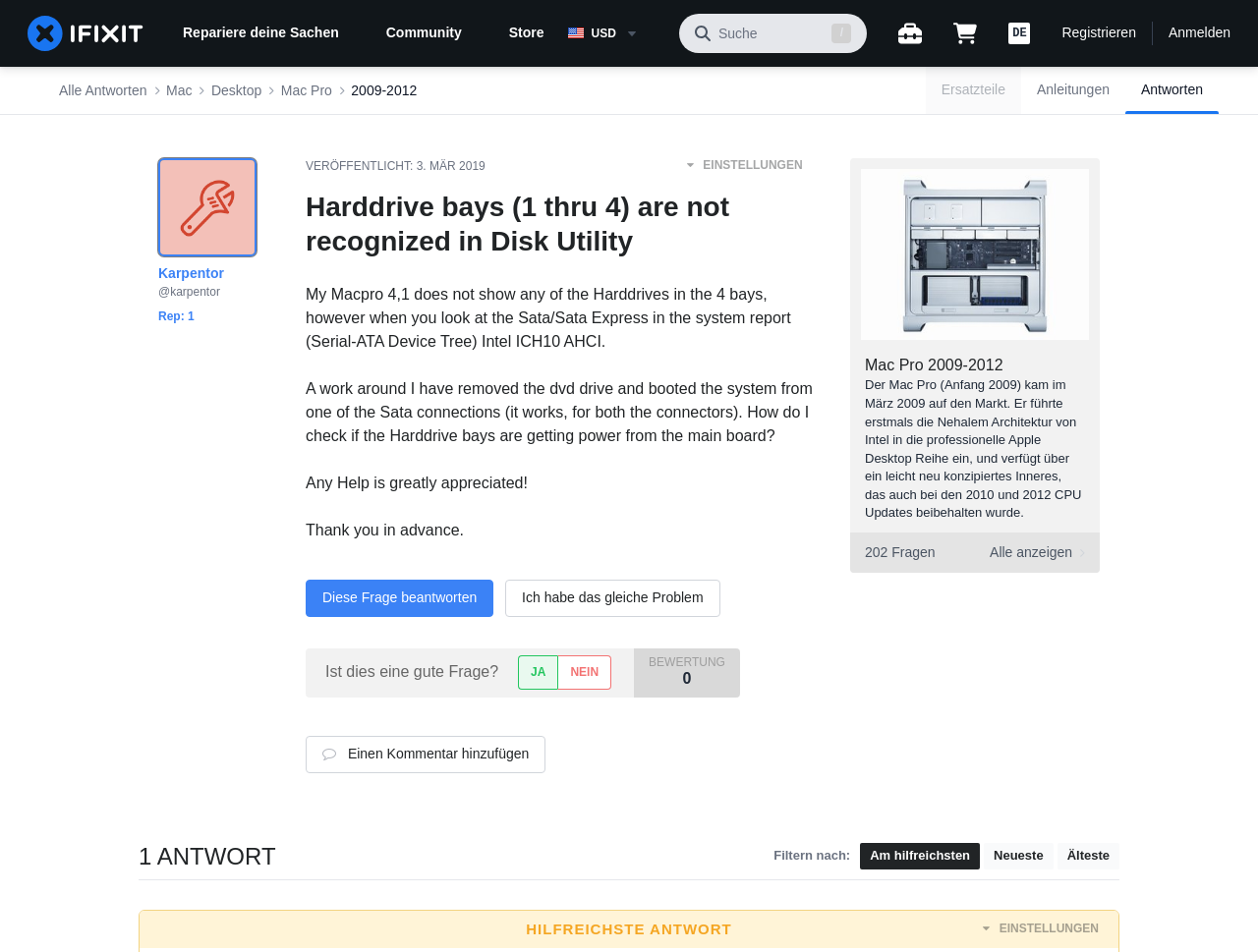Can you extract the primary headline text from the webpage?

Harddrive bays (1 thru 4) are not recognized in Disk Utility